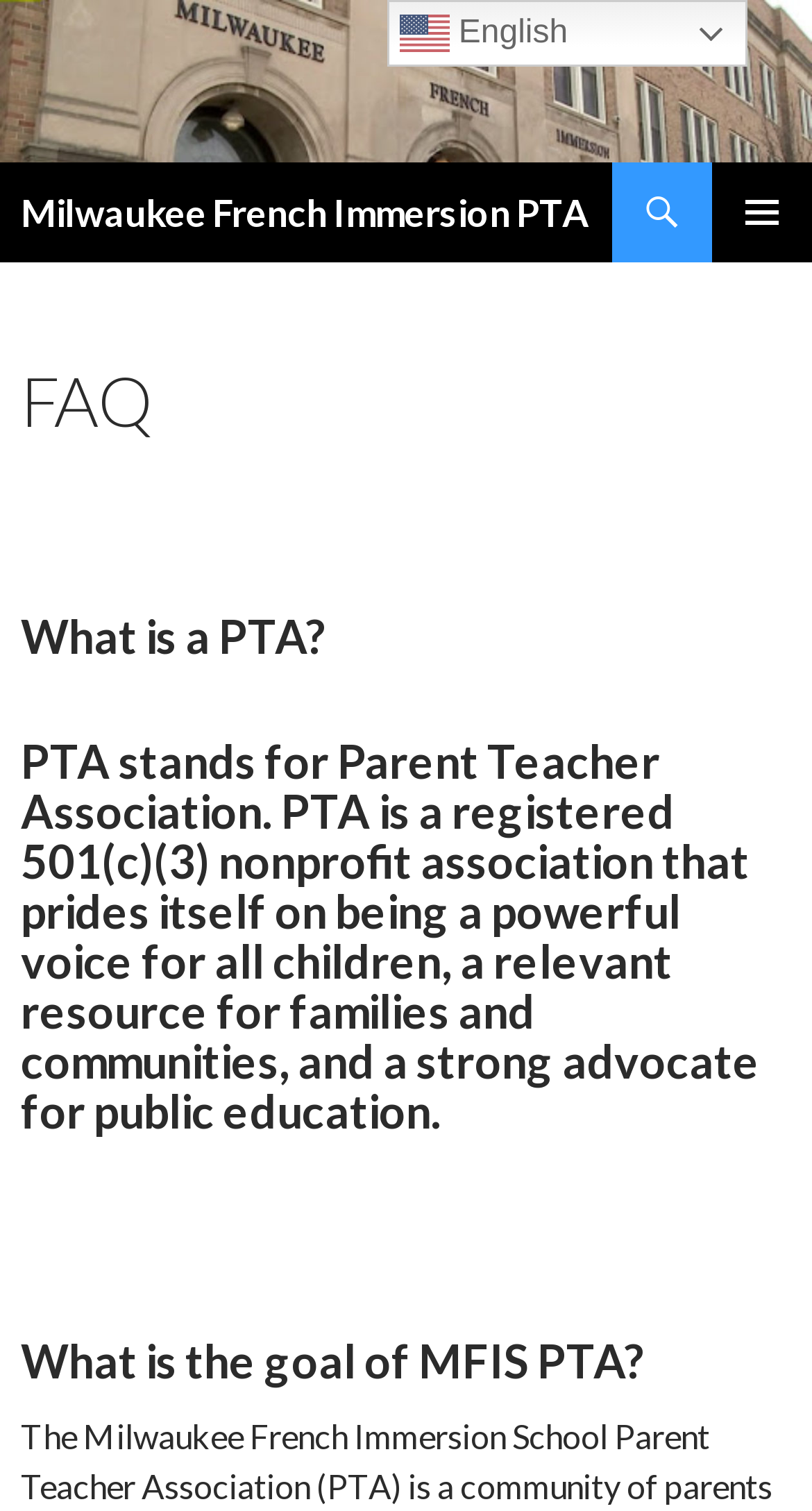From the element description: "Milwaukee French Immersion PTA", extract the bounding box coordinates of the UI element. The coordinates should be expressed as four float numbers between 0 and 1, in the order [left, top, right, bottom].

[0.026, 0.107, 0.726, 0.174]